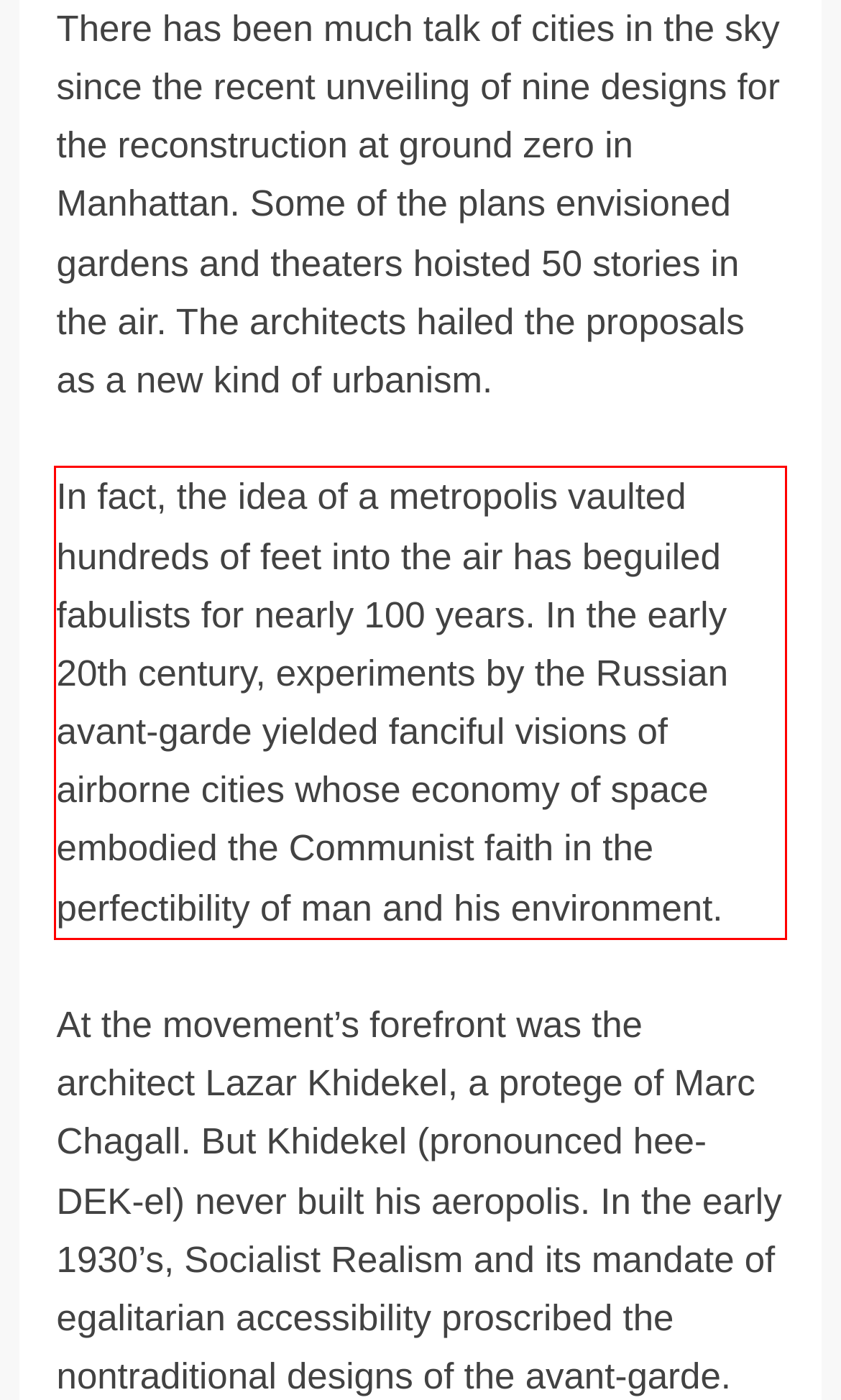You are provided with a webpage screenshot that includes a red rectangle bounding box. Extract the text content from within the bounding box using OCR.

In fact, the idea of a metropolis vaulted hundreds of feet into the air has beguiled fabulists for nearly 100 years. In the early 20th century, experiments by the Russian avant-garde yielded fanciful visions of airborne cities whose economy of space embodied the Communist faith in the perfectibility of man and his environment.